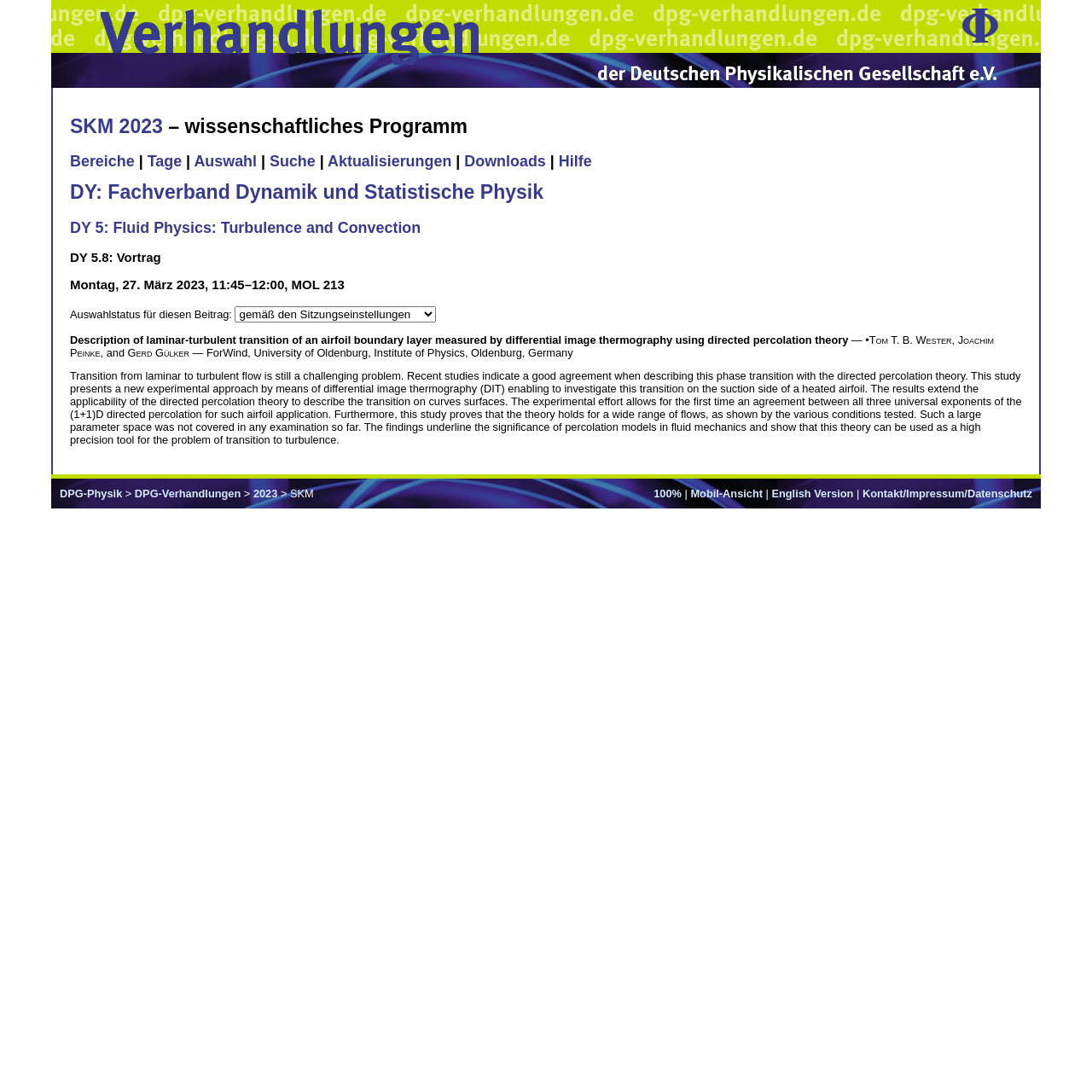Select the bounding box coordinates of the element I need to click to carry out the following instruction: "Go to the DPG-Physik homepage".

[0.055, 0.446, 0.112, 0.458]